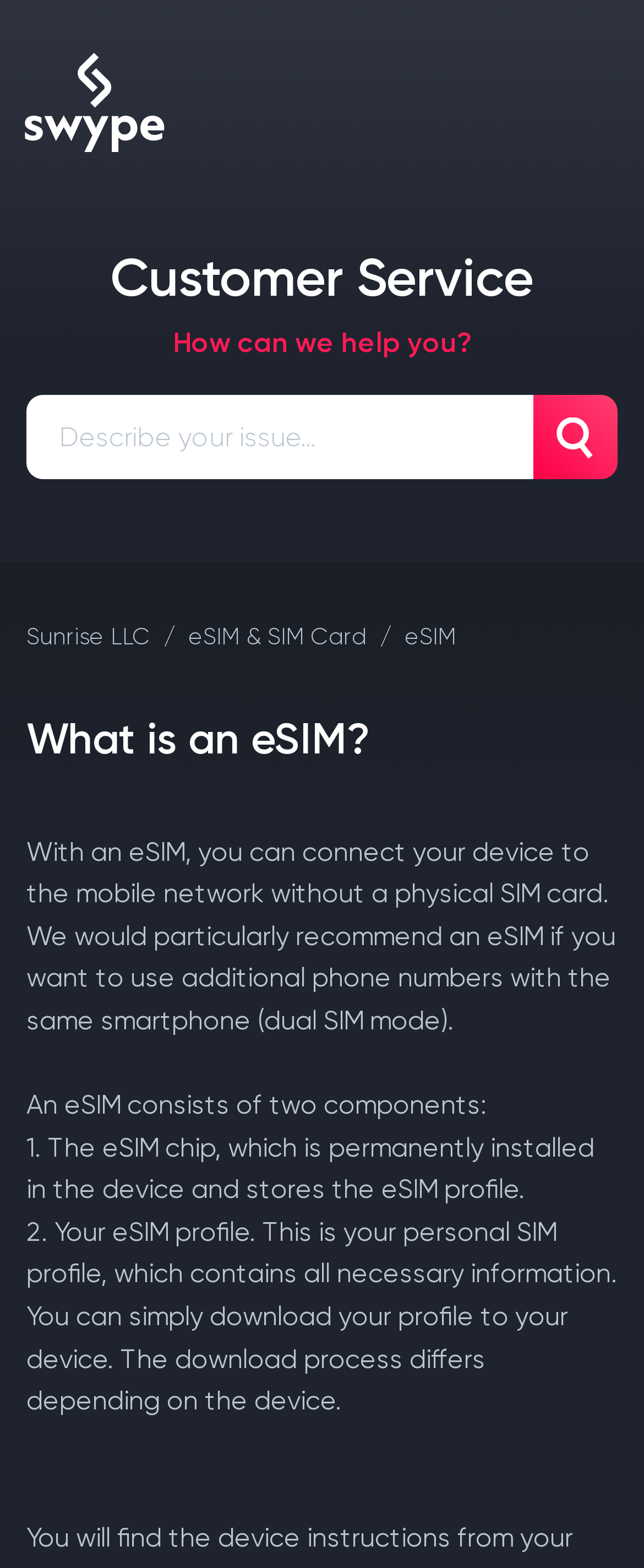Write a detailed summary of the webpage, including text, images, and layout.

The webpage is about eSIM, a technology that allows devices to connect to a mobile network without a physical SIM card. At the top left, there is a heading "swype swype" with an image of "swype" next to it. Below this, there is a heading "Customer Service" with a link to it. To the right of this, there is a static text "How can we help you?".

In the middle of the page, there is a search bar with a search button to the right. Below this, there is a navigation breadcrumb with four list items: "Sunrise LLC", "eSIM & SIM Card", "eSIM", and a header "What is an eSIM?". 

The main content of the page starts below the breadcrumb. There is a heading "What is an eSIM?" followed by a paragraph of text that explains what an eSIM is and its benefits. Below this, there is a section that explains the two components of an eSIM: the eSIM chip and the eSIM profile. Each component is described in a separate paragraph.